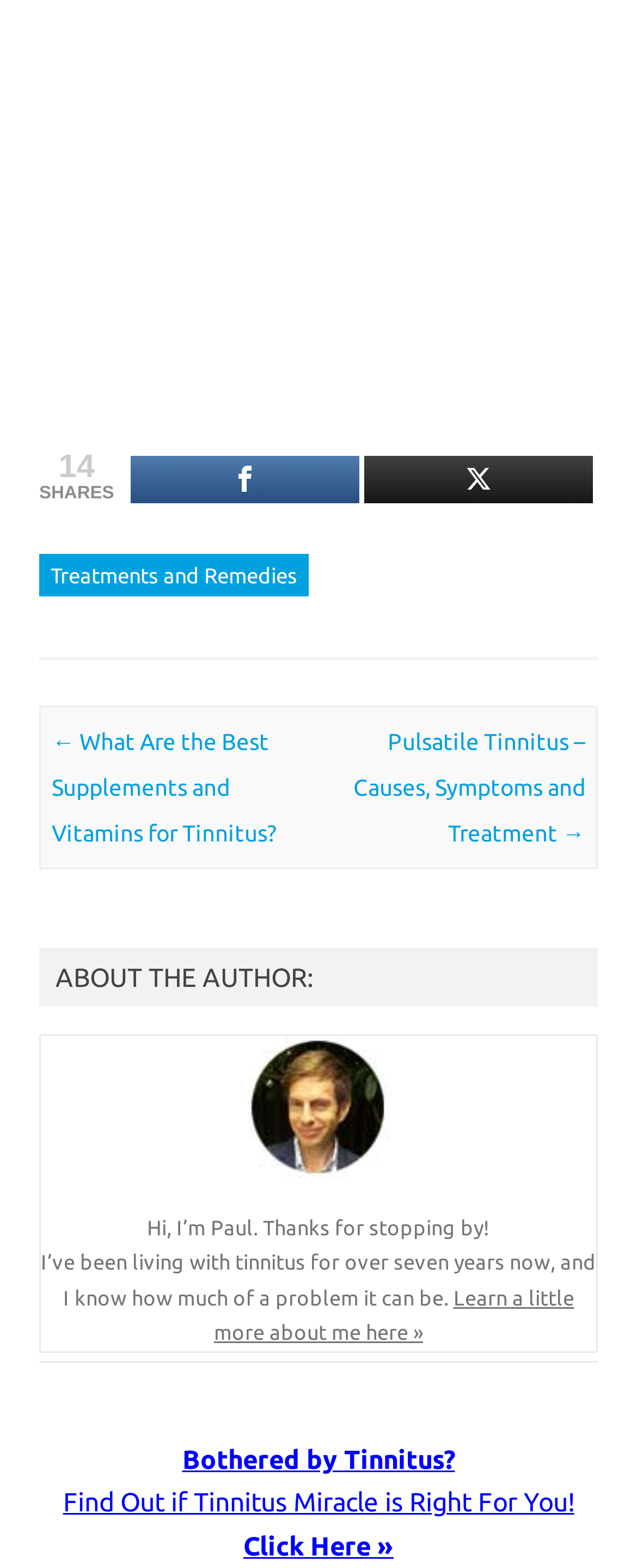Please find the bounding box coordinates of the element that needs to be clicked to perform the following instruction: "Share the post". The bounding box coordinates should be four float numbers between 0 and 1, represented as [left, top, right, bottom].

[0.205, 0.291, 0.564, 0.321]